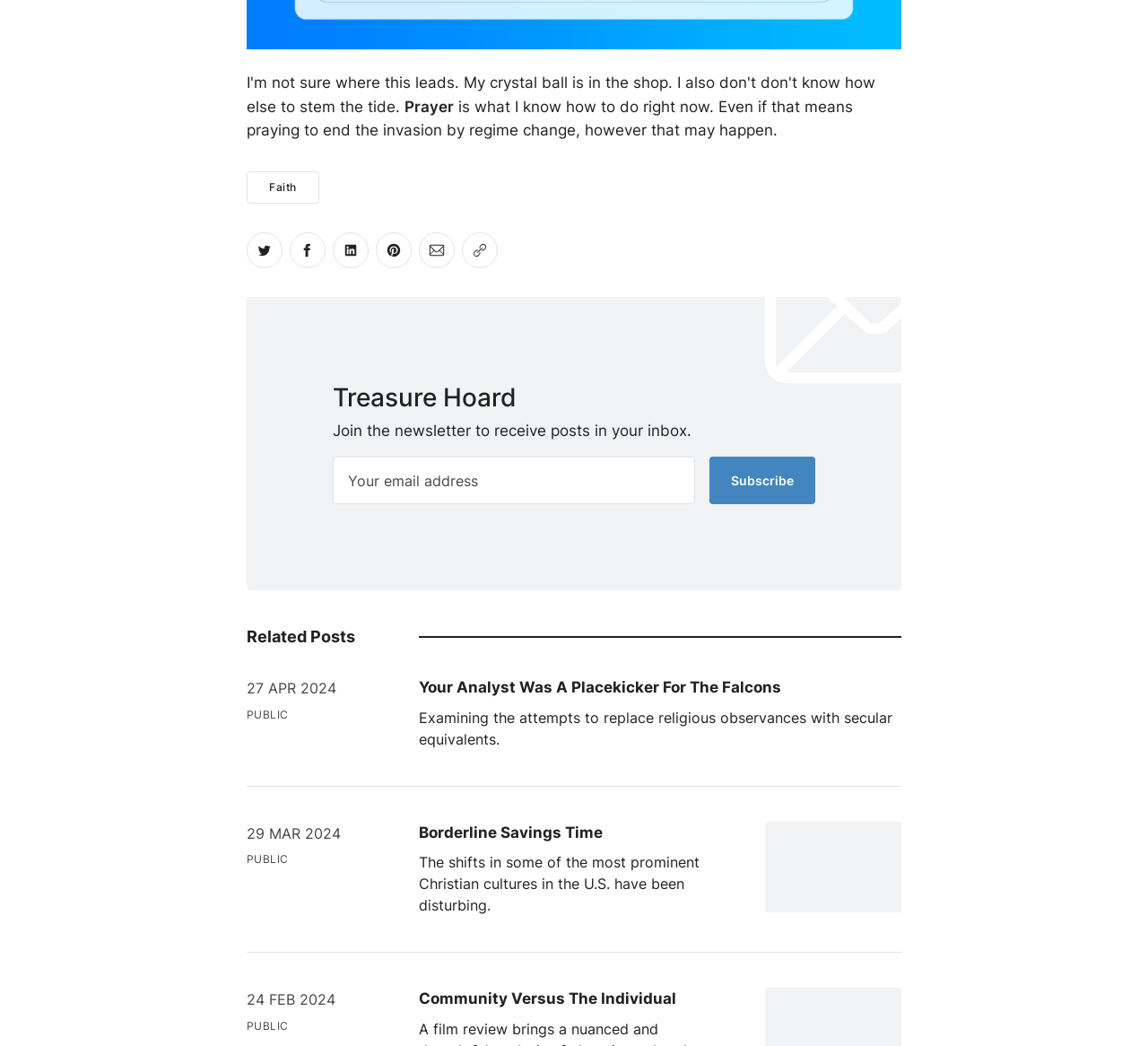Determine the bounding box coordinates of the clickable region to execute the instruction: "Click on the 'Faith' link". The coordinates should be four float numbers between 0 and 1, denoted as [left, top, right, bottom].

[0.215, 0.164, 0.278, 0.194]